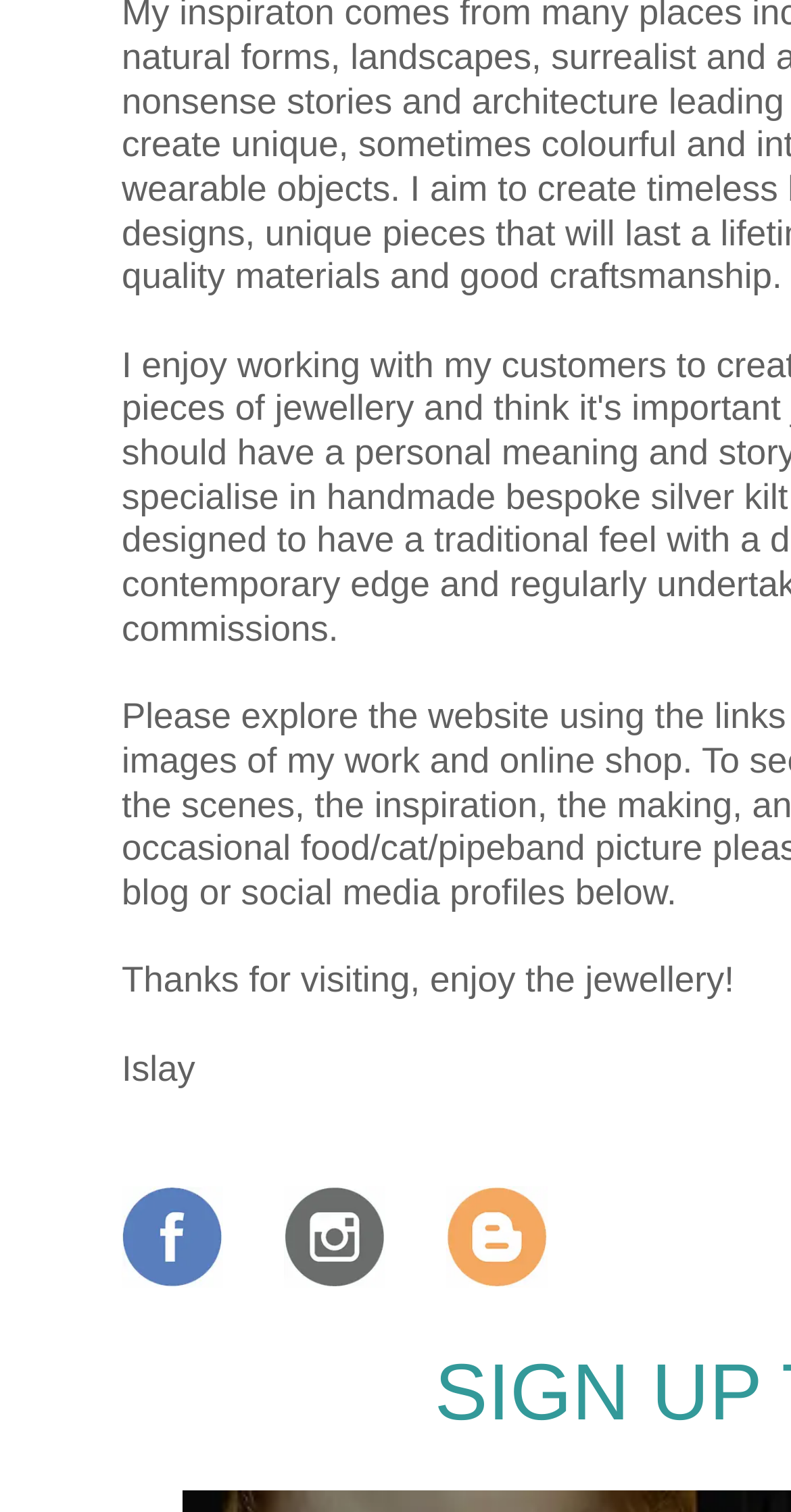Extract the bounding box coordinates of the UI element described: "parent_node: Hello!". Provide the coordinates in the format [left, top, right, bottom] with values ranging from 0 to 1.

[0.487, 0.847, 0.692, 0.87]